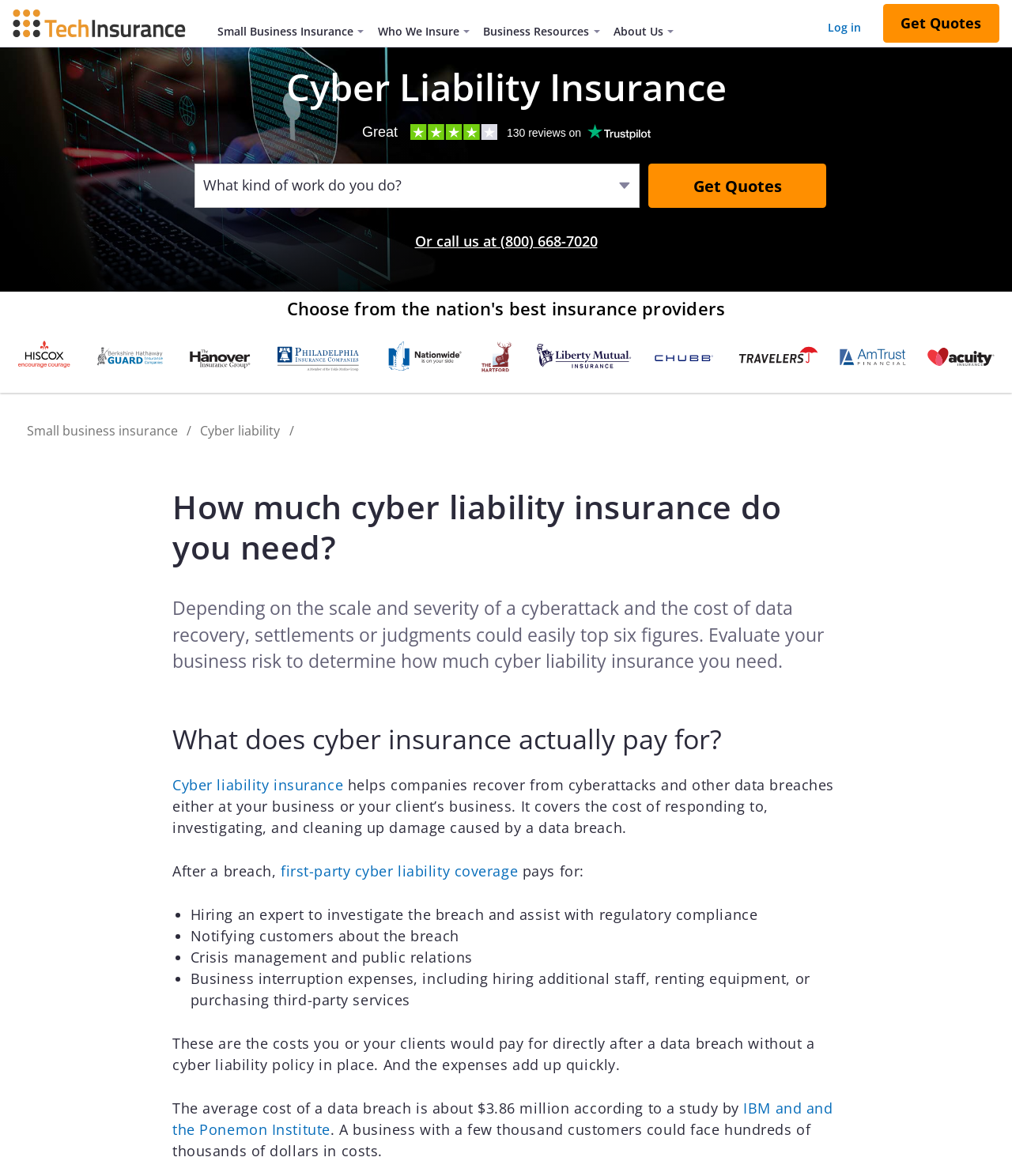Locate the bounding box coordinates of the element to click to perform the following action: 'Click the 'Cyber liability' link'. The coordinates should be given as four float values between 0 and 1, in the form of [left, top, right, bottom].

[0.198, 0.359, 0.277, 0.373]